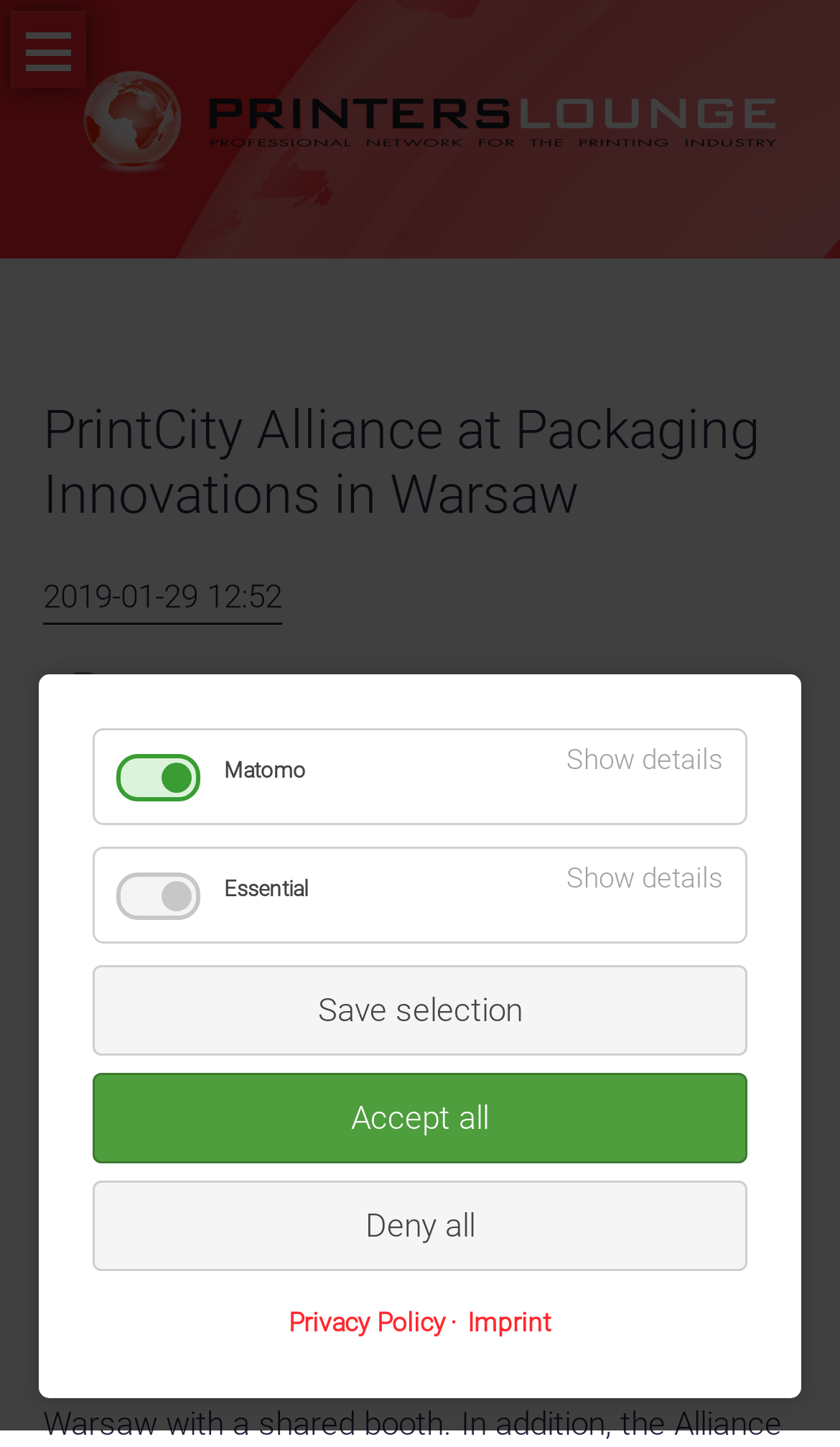How many links are present in the top navigation?
Make sure to answer the question with a detailed and comprehensive explanation.

By examining the webpage structure, I found three links in the top navigation: 'PR & News', 'Job portal', and 'PrintersLounge EN logo'.